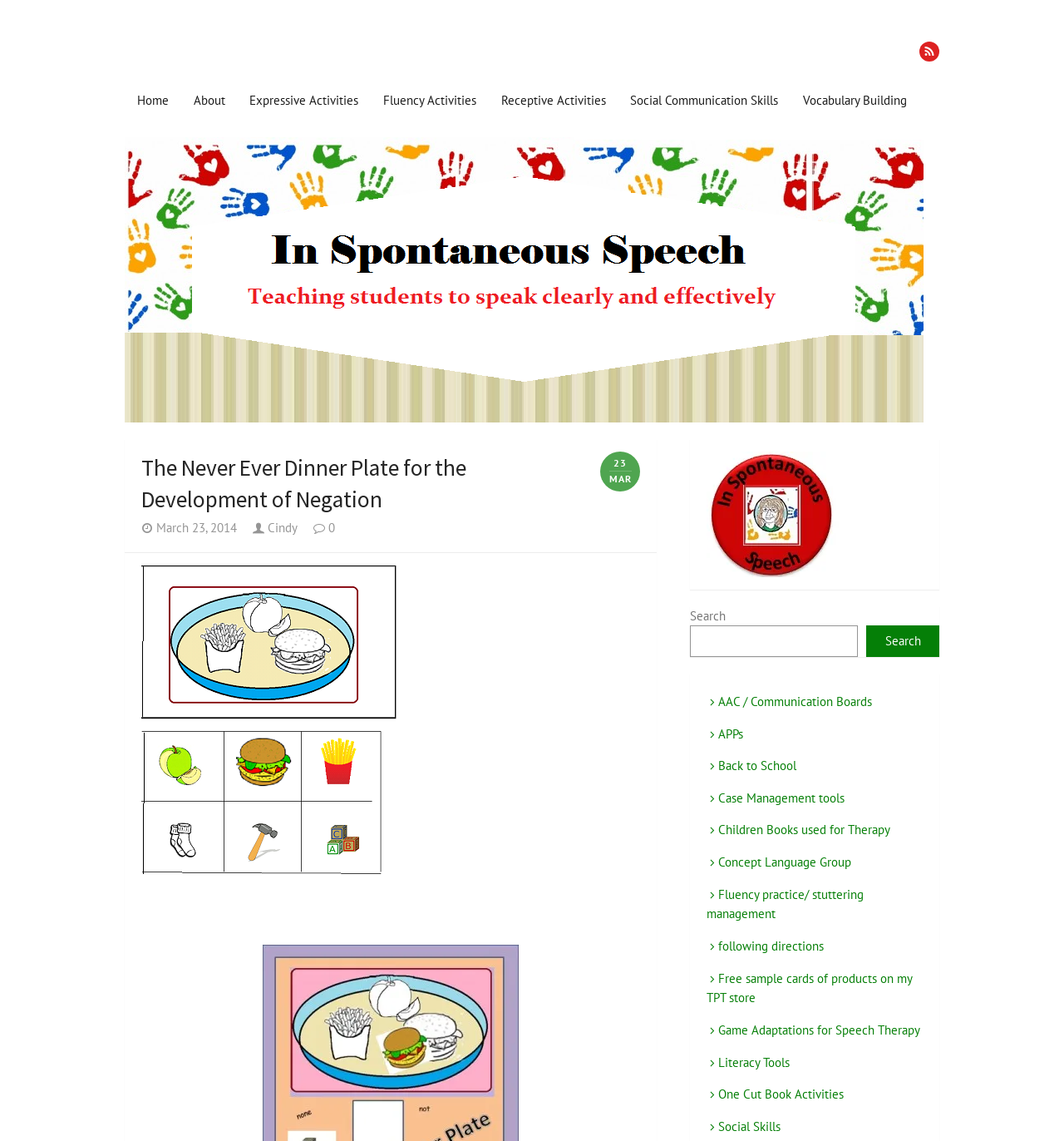Summarize the webpage comprehensively, mentioning all visible components.

This webpage appears to be a blog post about teaching students to speak clearly and effectively, specifically focusing on the development of negation in spontaneous speech. The title of the post is "The Never Ever Dinner Plate for the Development of Negation – In Spontaneous Speech".

At the top of the page, there is a navigation menu with links to various sections of the website, including "Home", "About", "Expressive Activities", "Fluency Activities", "Receptive Activities", "Social Communication Skills", and "Vocabulary Building". 

Below the navigation menu, there is a header section with the title of the blog post, accompanied by the date "March 23, 2014", and the author's name "Cindy". 

To the right of the header section, there is a figure, likely an image, and a search bar with a button. 

The main content of the blog post is not explicitly described in the accessibility tree, but based on the meta description, it appears to discuss using a push-in model of therapy with Kindergarten students using table games to teach concepts.

On the right-hand side of the page, there is a list of links to various topics, including AAC/Communication Boards, APPs, Back to School, Case Management tools, Children Books used for Therapy, Concept Language Group, Fluency practice/stuttering management, following directions, Free sample cards of products on my TPT store, Game Adaptations for Speech Therapy, Literacy Tools, One Cut Book Activities, and Social Skills.